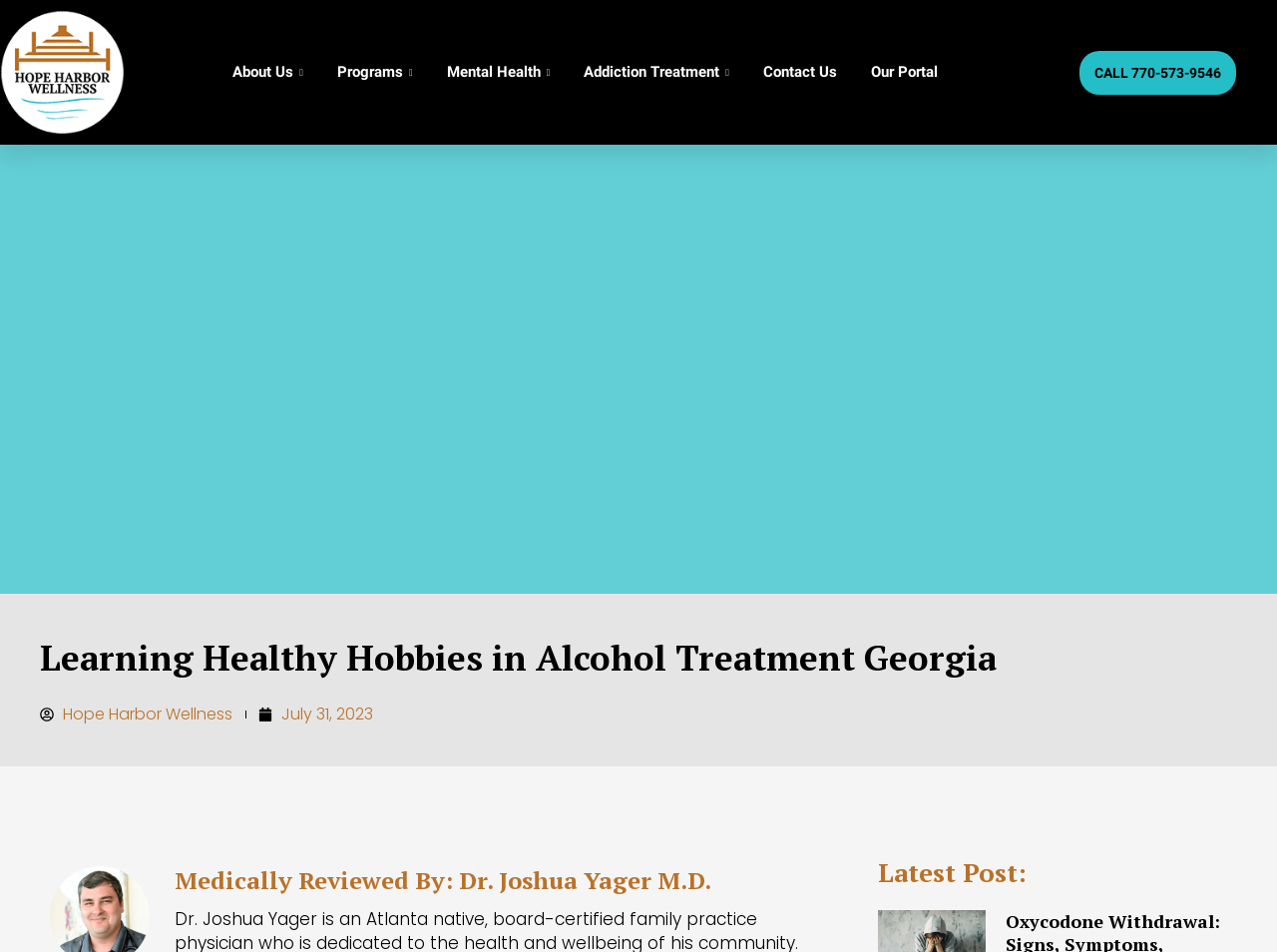Determine the bounding box coordinates of the section to be clicked to follow the instruction: "contact Hope Harbor Wellness". The coordinates should be given as four float numbers between 0 and 1, formatted as [left, top, right, bottom].

[0.588, 0.058, 0.665, 0.094]